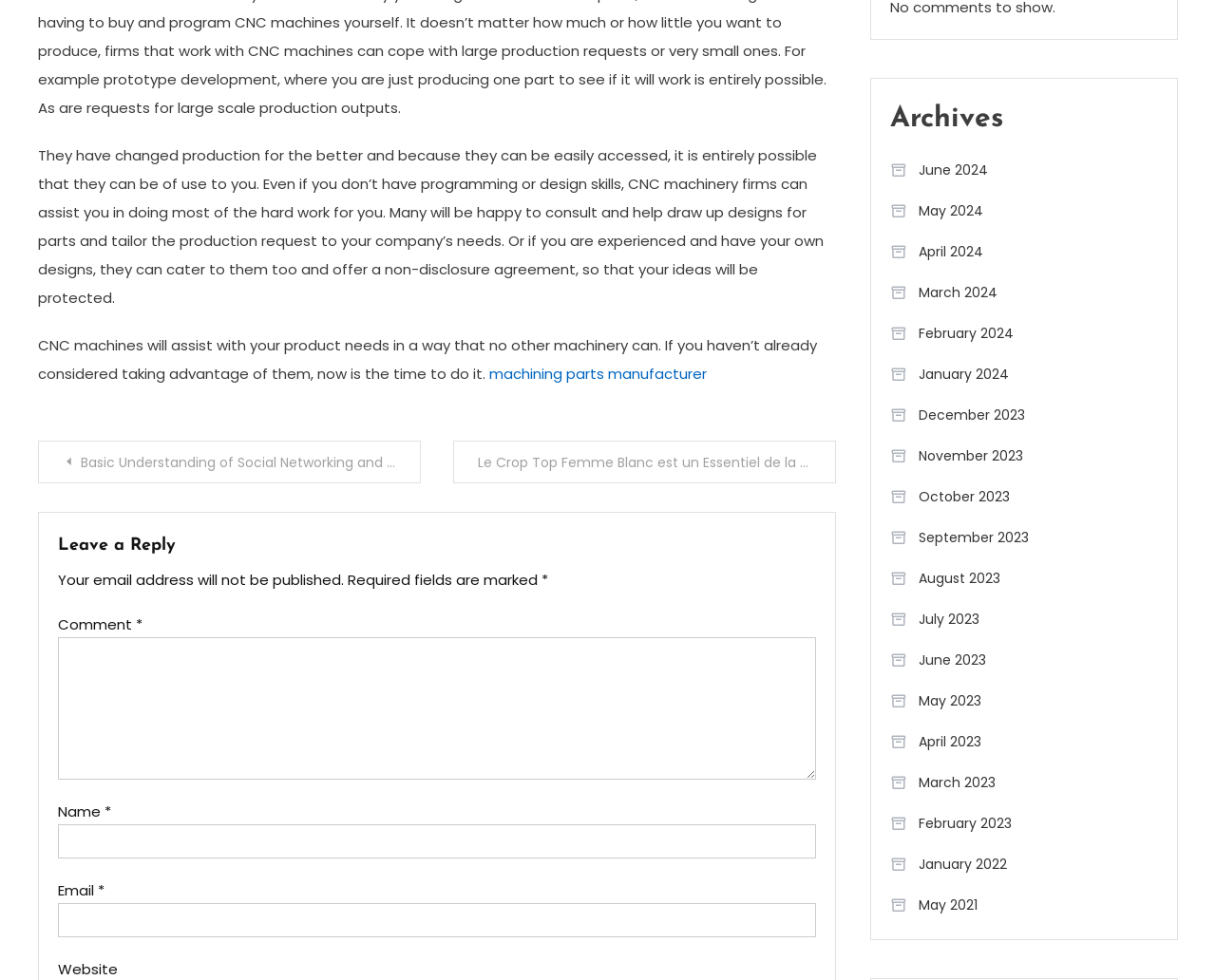Give a concise answer of one word or phrase to the question: 
What type of agreement is mentioned in the text?

Non-disclosure agreement